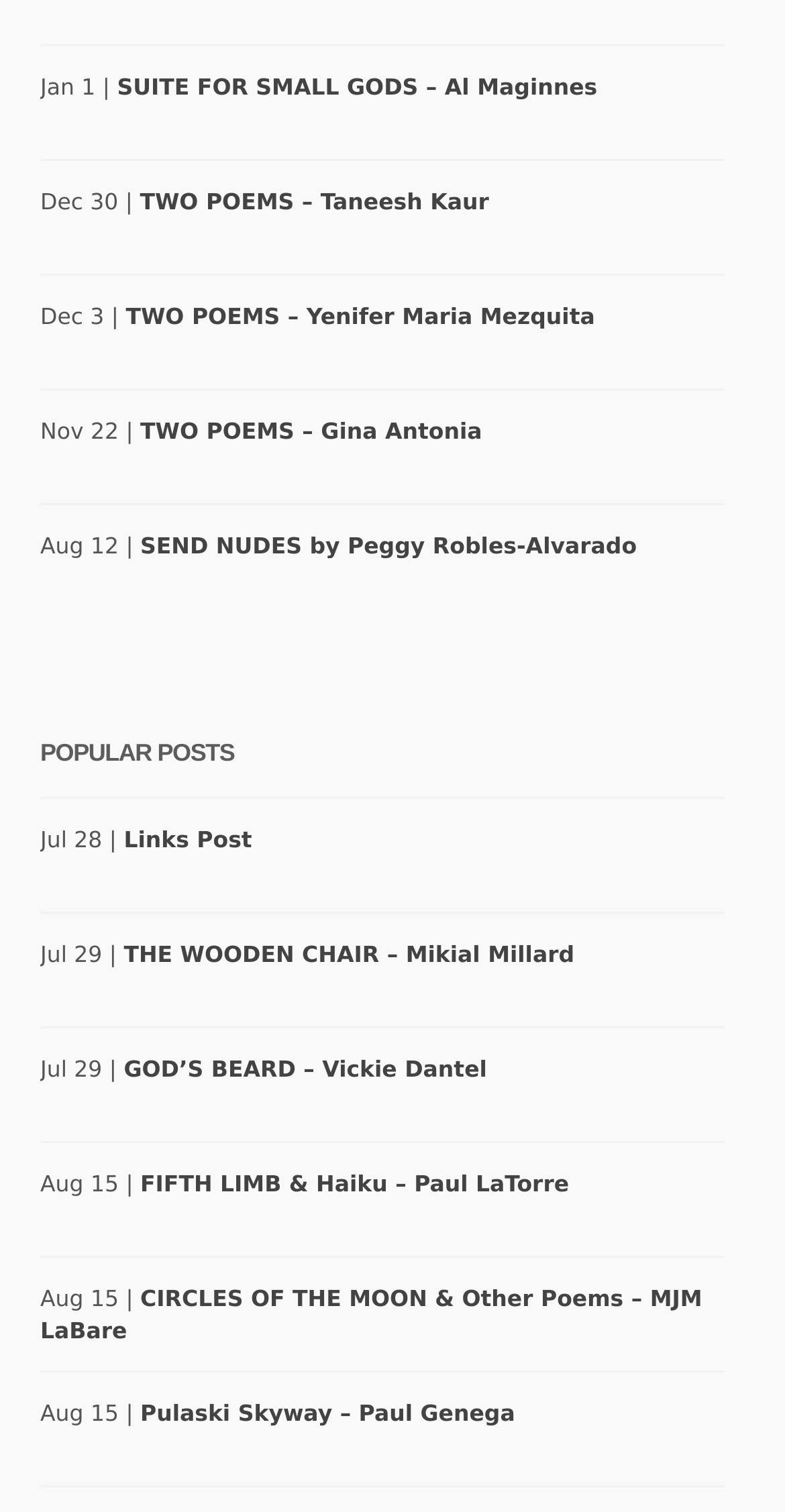Specify the bounding box coordinates of the element's region that should be clicked to achieve the following instruction: "Click on the link to read Junot Diaz's work". The bounding box coordinates consist of four float numbers between 0 and 1, in the format [left, top, right, bottom].

[0.144, 0.052, 0.347, 0.071]